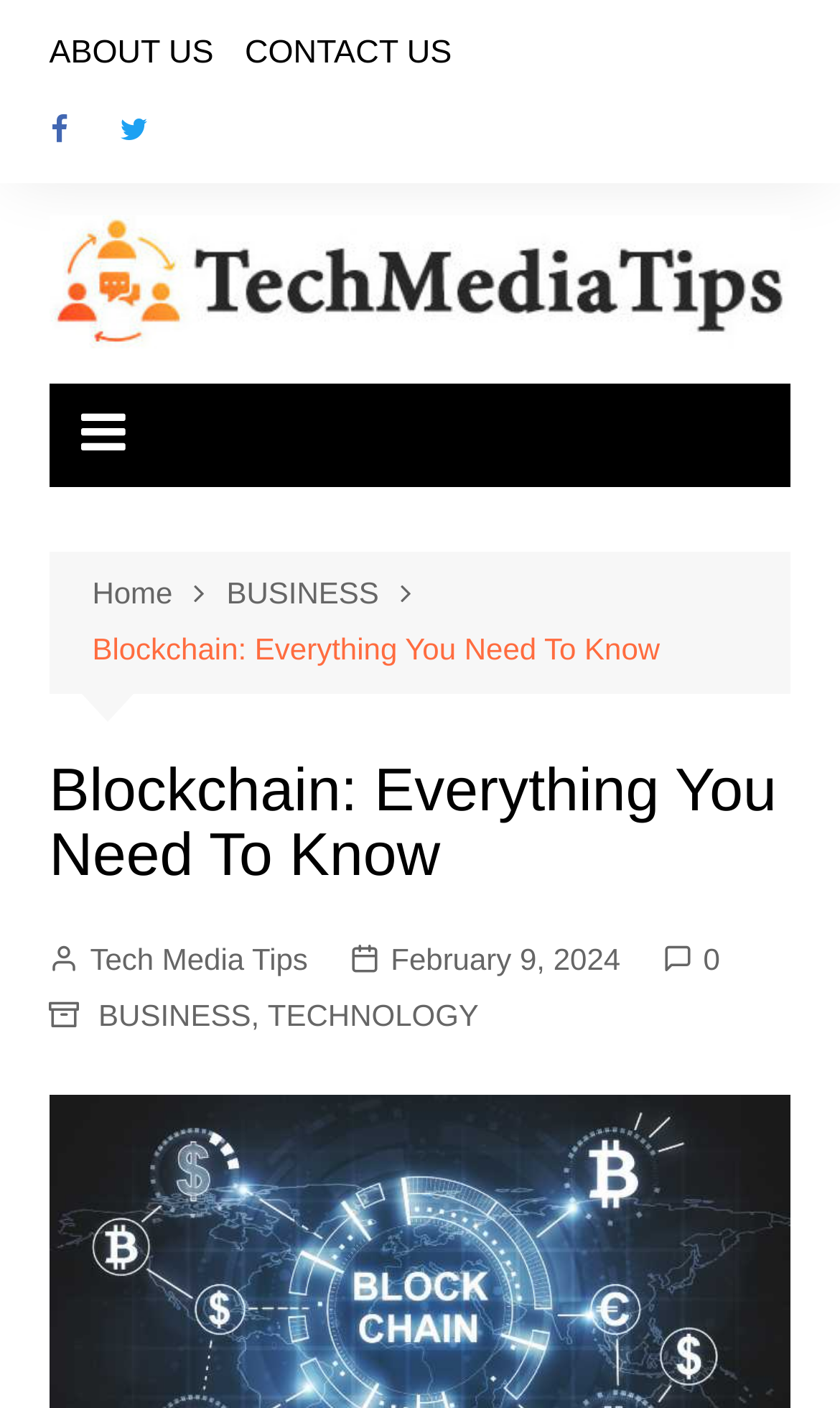What is the category of the article?
Please provide a single word or phrase in response based on the screenshot.

BUSINESS, TECHNOLOGY